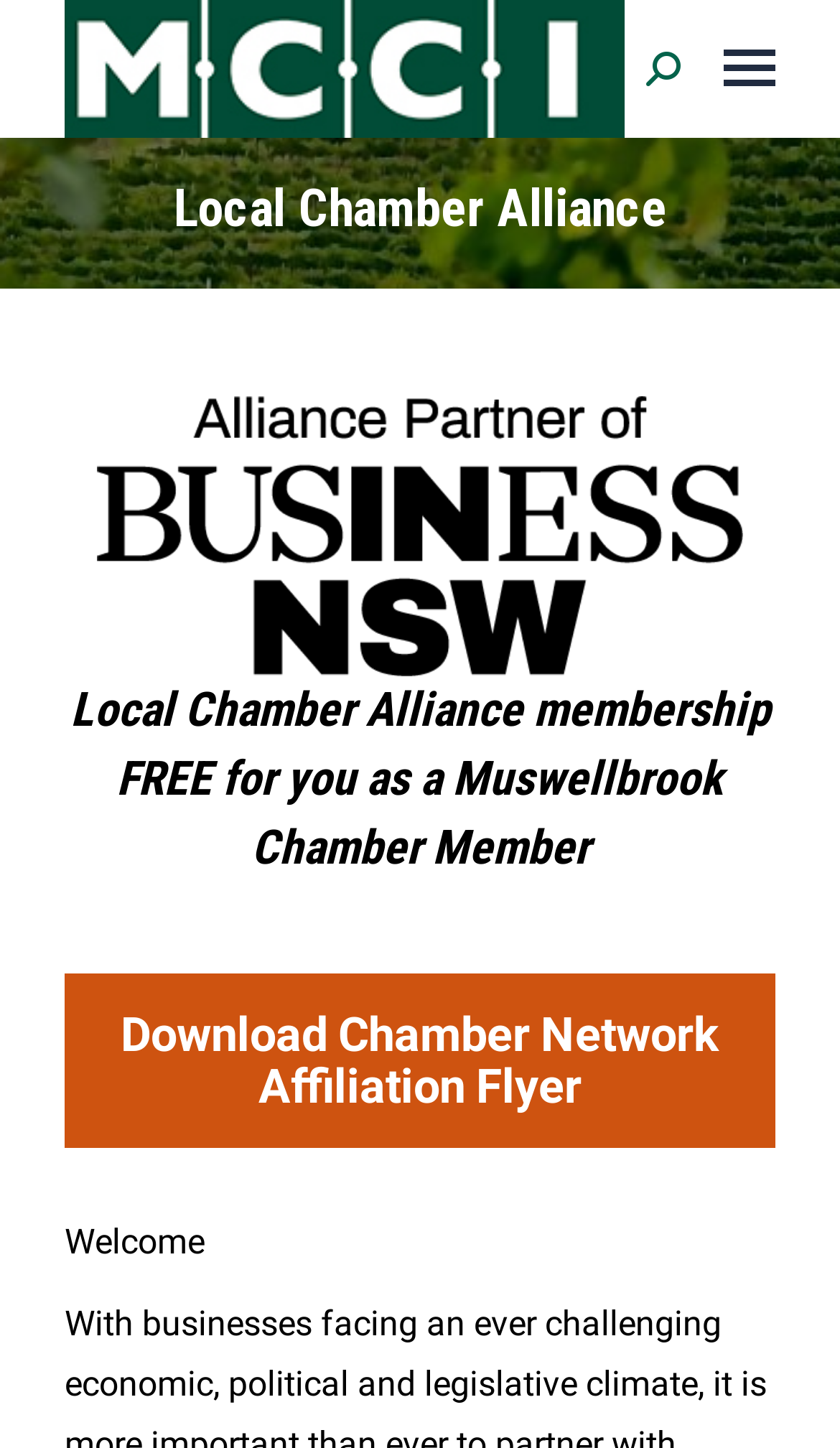Please respond to the question with a concise word or phrase:
What is the last section of the page about?

Welcome